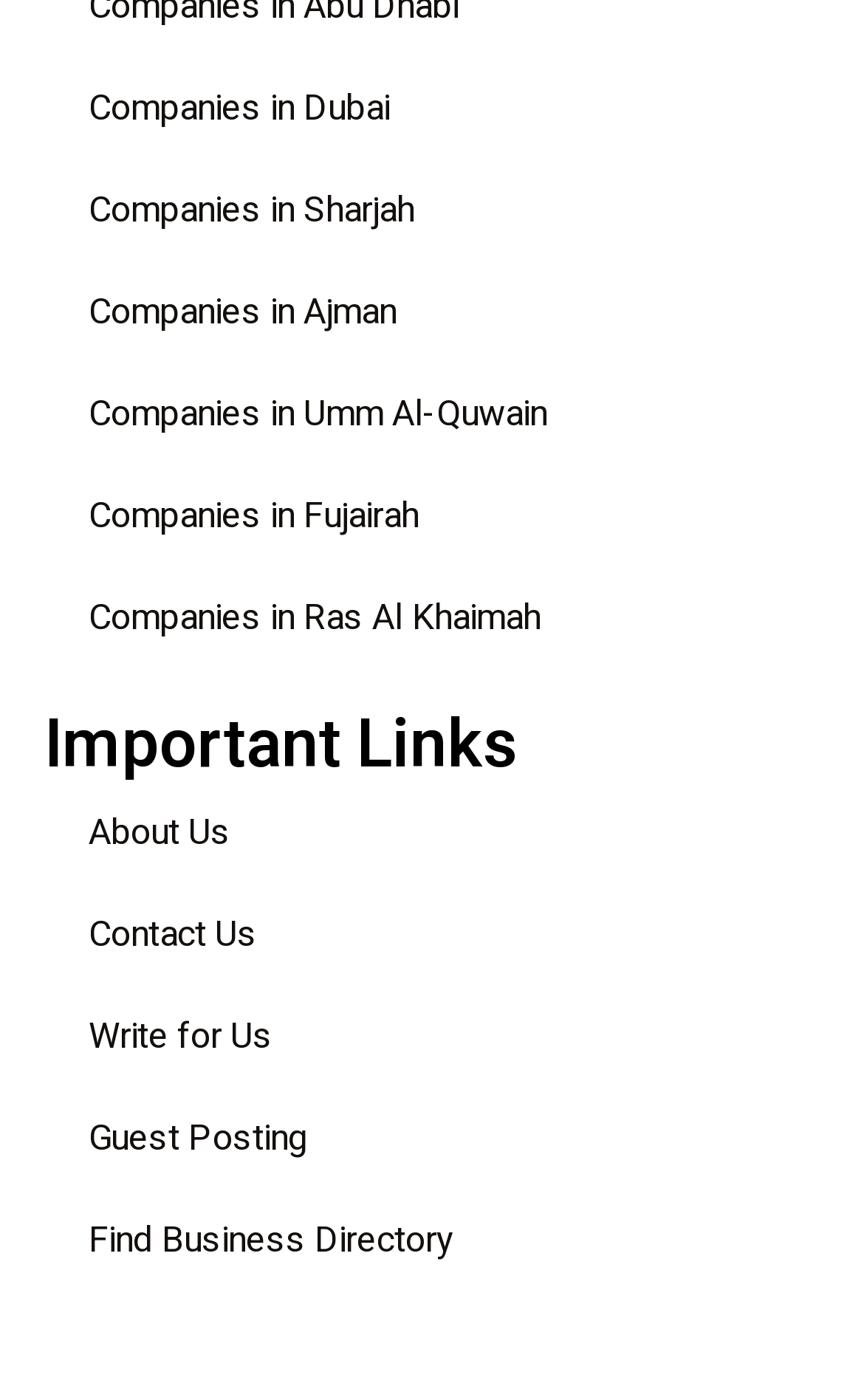Find the bounding box coordinates for the element that must be clicked to complete the instruction: "Learn about the website". The coordinates should be four float numbers between 0 and 1, indicated as [left, top, right, bottom].

[0.051, 0.558, 0.949, 0.631]